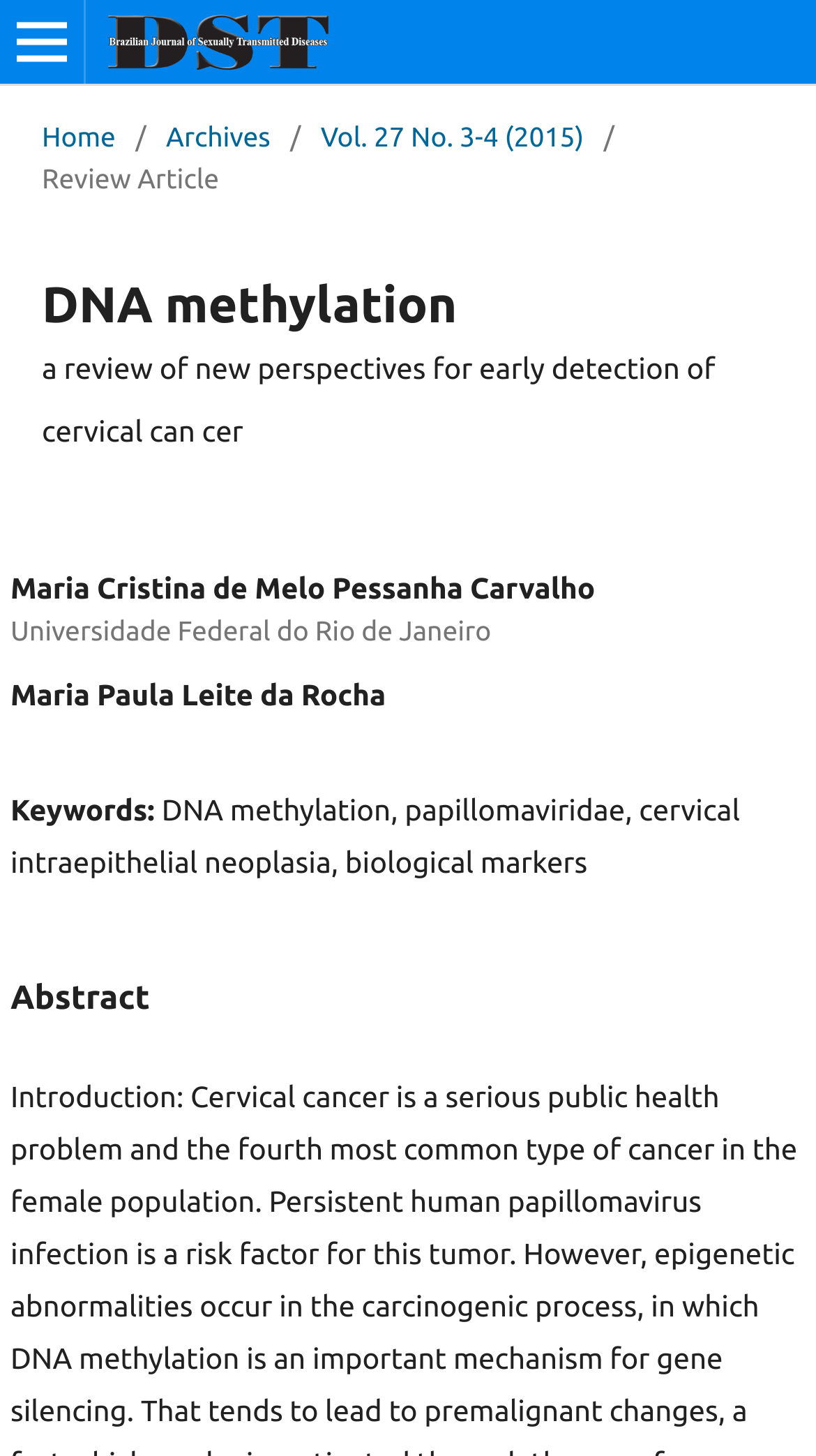What is the name of the journal?
Answer the question with just one word or phrase using the image.

Brazilian Journal of Sexually Transmitted Diseases